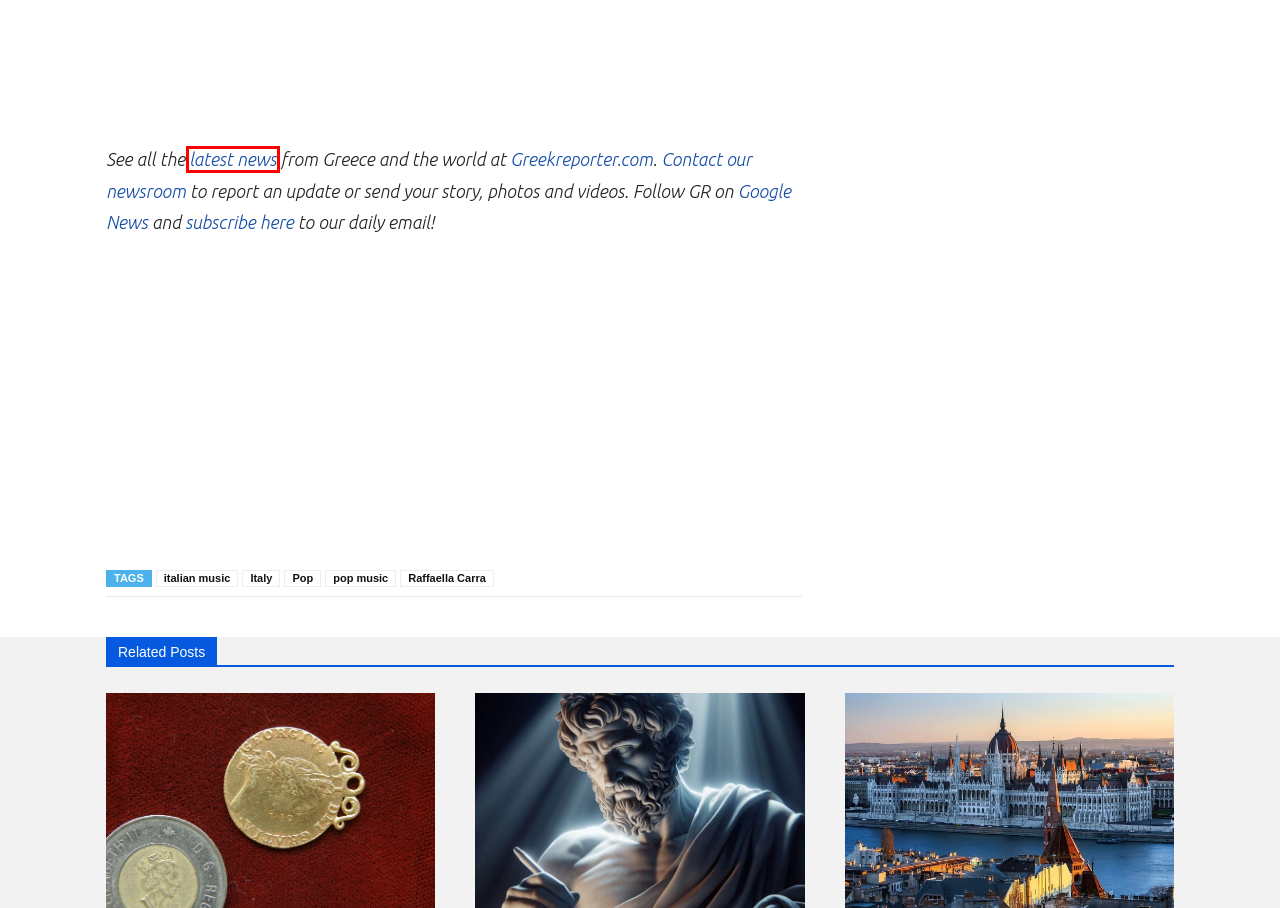You have been given a screenshot of a webpage, where a red bounding box surrounds a UI element. Identify the best matching webpage description for the page that loads after the element in the bounding box is clicked. Options include:
A. Contact the GR team - GreekReporter.com
B. Greek News - GreekReporter.com
C. Greek Name Days Calendar: Who Celebrates Today - GreekReporter.com
D. Canada - GreekReporter.com
E. Home | Libra Philanthropies
F. Collection of British Monarch Gold Coins to Be Auctioned - GreekReporter.com
G. Calamos Wealth Management | Calamos Wealth Management
H. Gyros, a Favorite Fast Food Choice in Budapest - GreekReporter.com

B